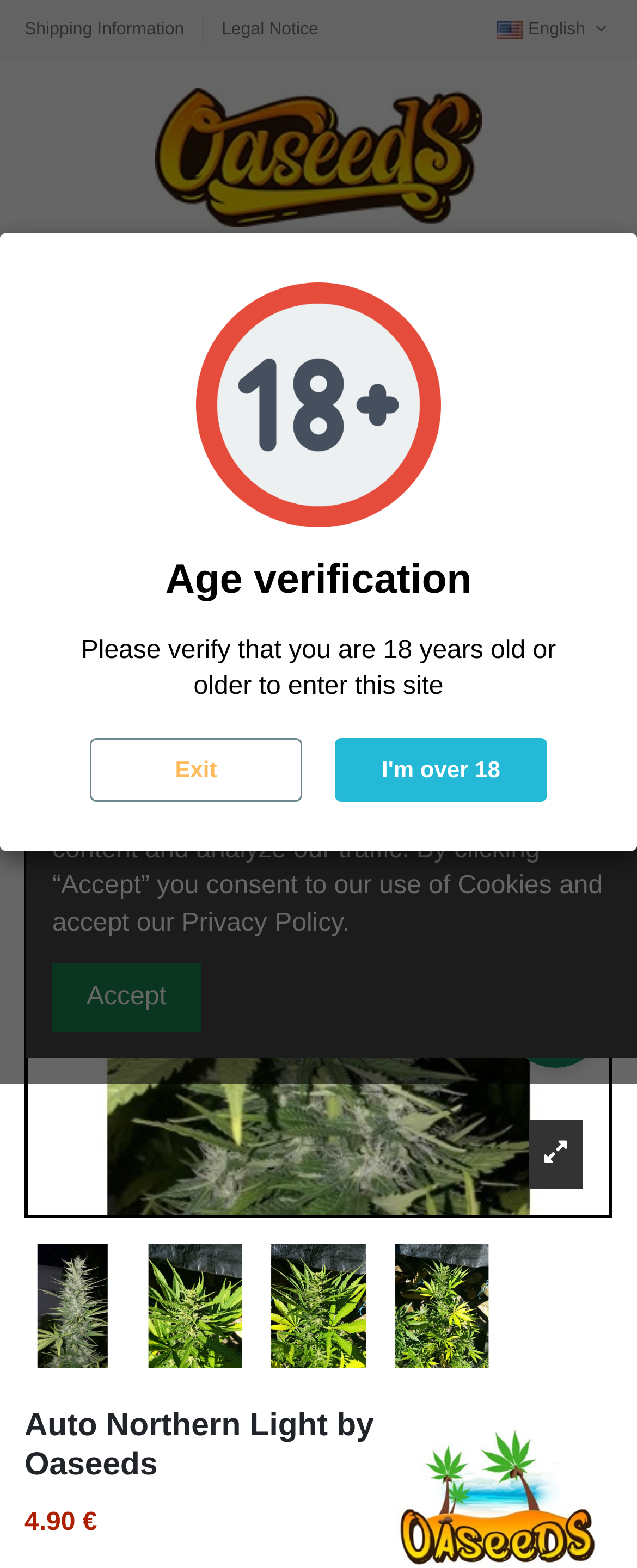What are the options for the age verification?
Provide an in-depth answer to the question, covering all aspects.

The options for the age verification can be found in the links 'Exit' and 'I'm over 18' which are located in the age verification section.